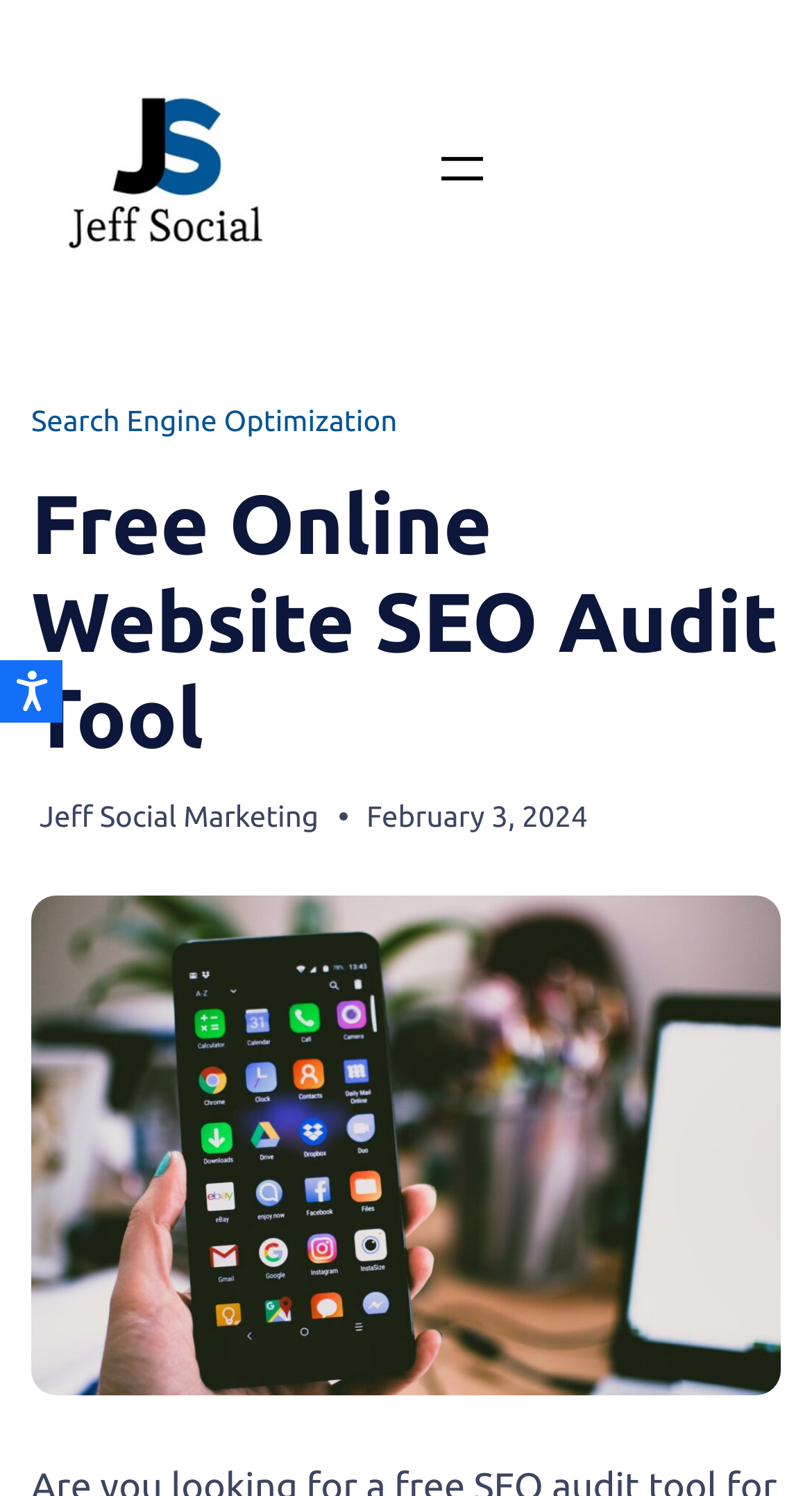Look at the image and answer the question in detail:
What is the main topic of the webpage?

I found the main topic by looking at the link element with the bounding box coordinates [0.038, 0.27, 0.489, 0.292] which has the text 'Search Engine Optimization', and also the heading element with the bounding box coordinates [0.038, 0.319, 0.962, 0.513] which has the text 'Free Online Website SEO Audit Tool'.